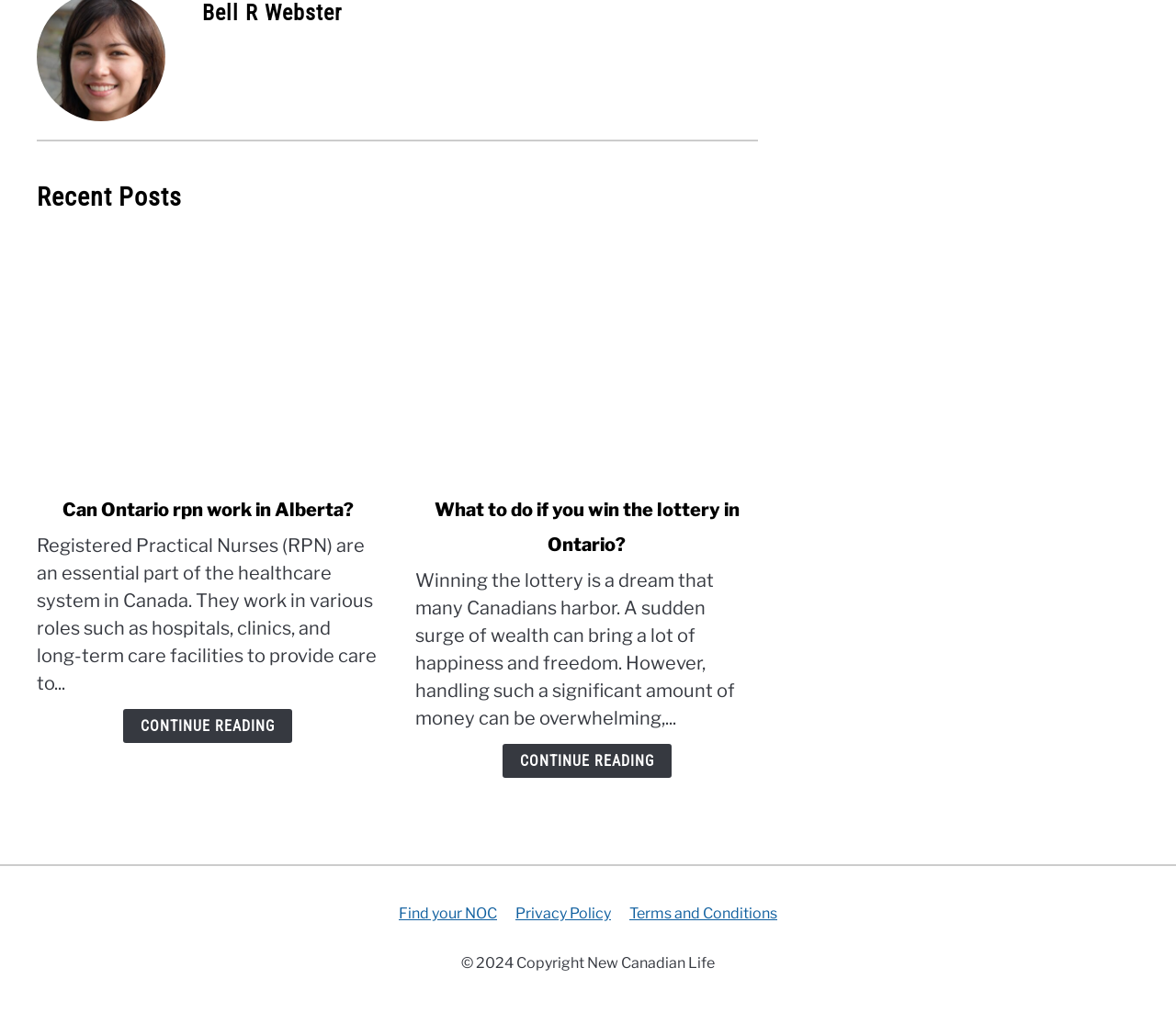What is the copyright year of the website?
Provide a short answer using one word or a brief phrase based on the image.

2024